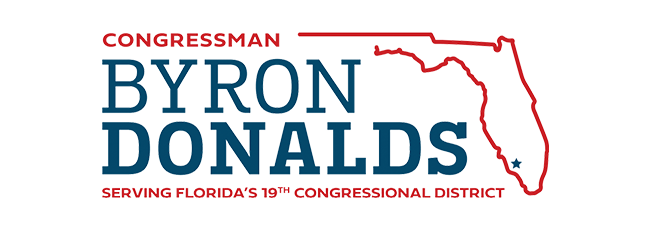What shape surrounds the text in the logo?
Answer the question in as much detail as possible.

According to the caption, surrounding the text is a red outline of the state of Florida, which serves to emphasize the geographical aspect of his representation.